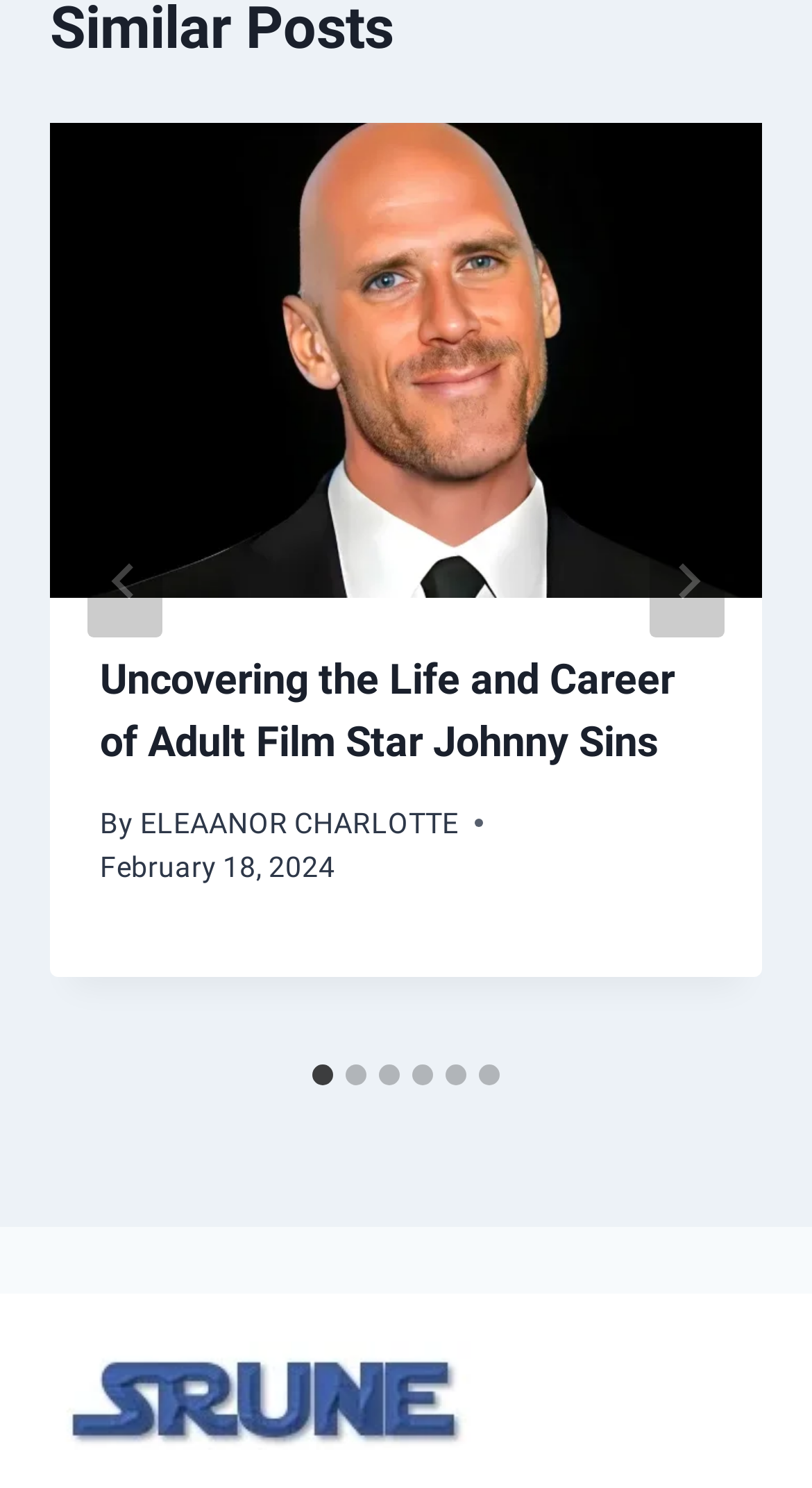What is the bounding box coordinate of the image with alt text 'srune'?
Examine the webpage screenshot and provide an in-depth answer to the question.

I found the image element with ID 576, which has an alt text 'srune'. The bounding box coordinate of this image element is [0.062, 0.902, 0.579, 0.974], which is the answer.